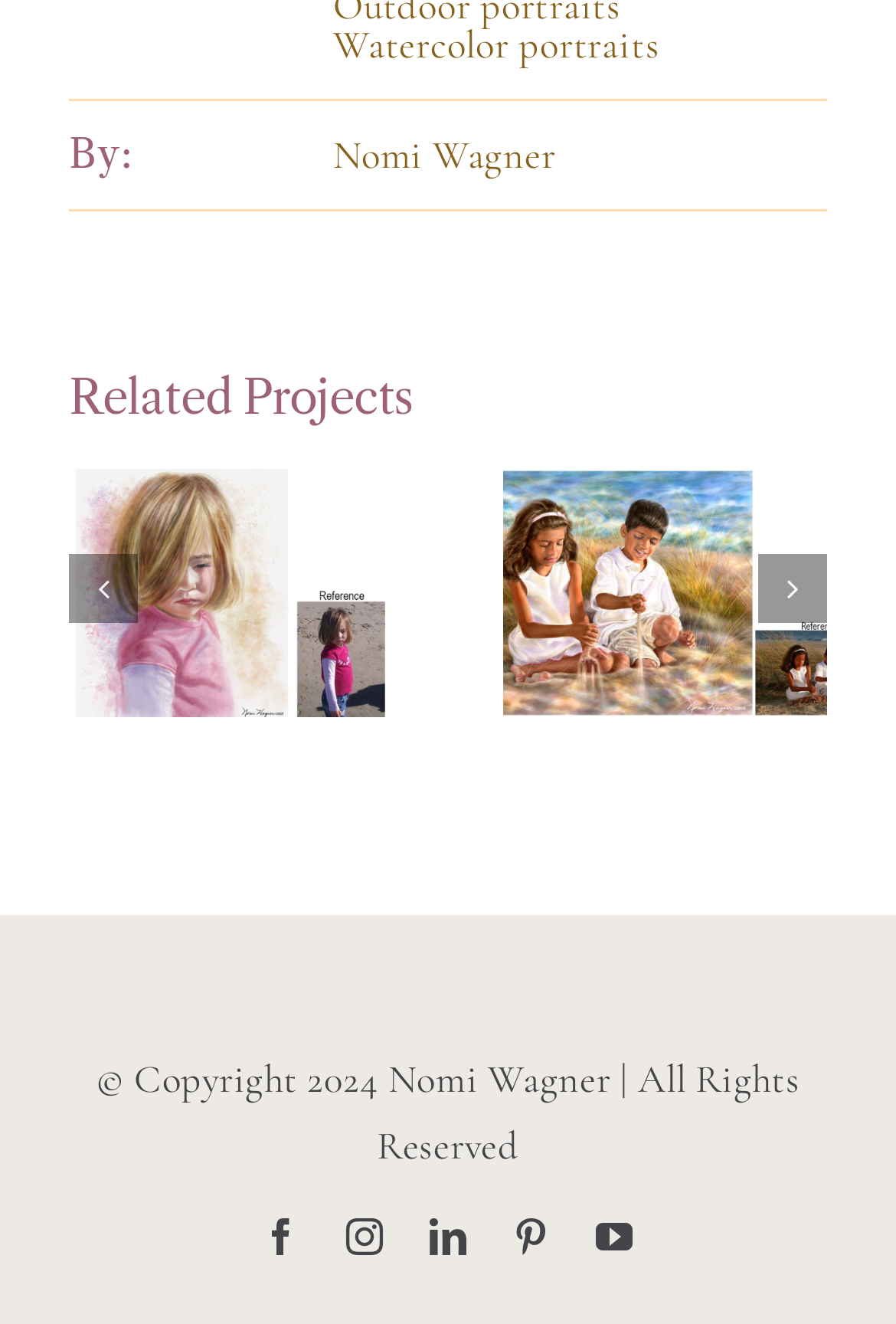Answer in one word or a short phrase: 
What is the theme of the images?

Portraits